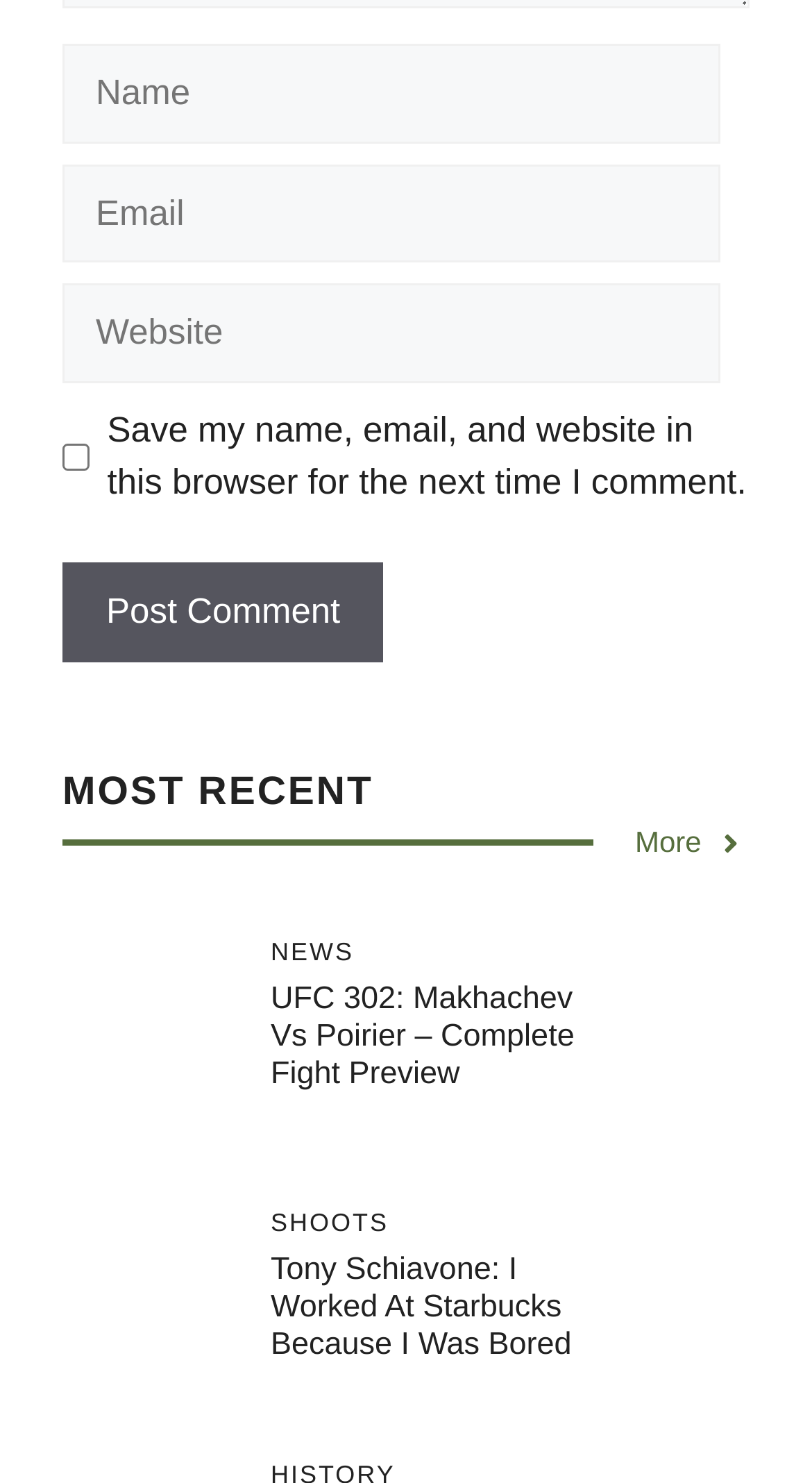Locate the bounding box coordinates of the item that should be clicked to fulfill the instruction: "Click the Post Comment button".

[0.077, 0.38, 0.473, 0.446]